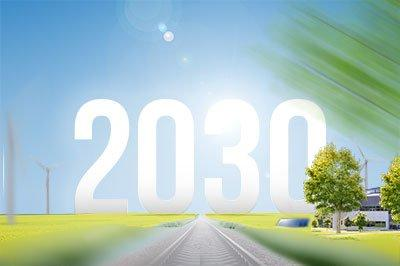What is depicted in the background of the image?
We need a detailed and exhaustive answer to the question. Please elaborate.

The background of the image showcases a serene landscape with vibrant green fields and wind turbines, signifying renewable energy sources.